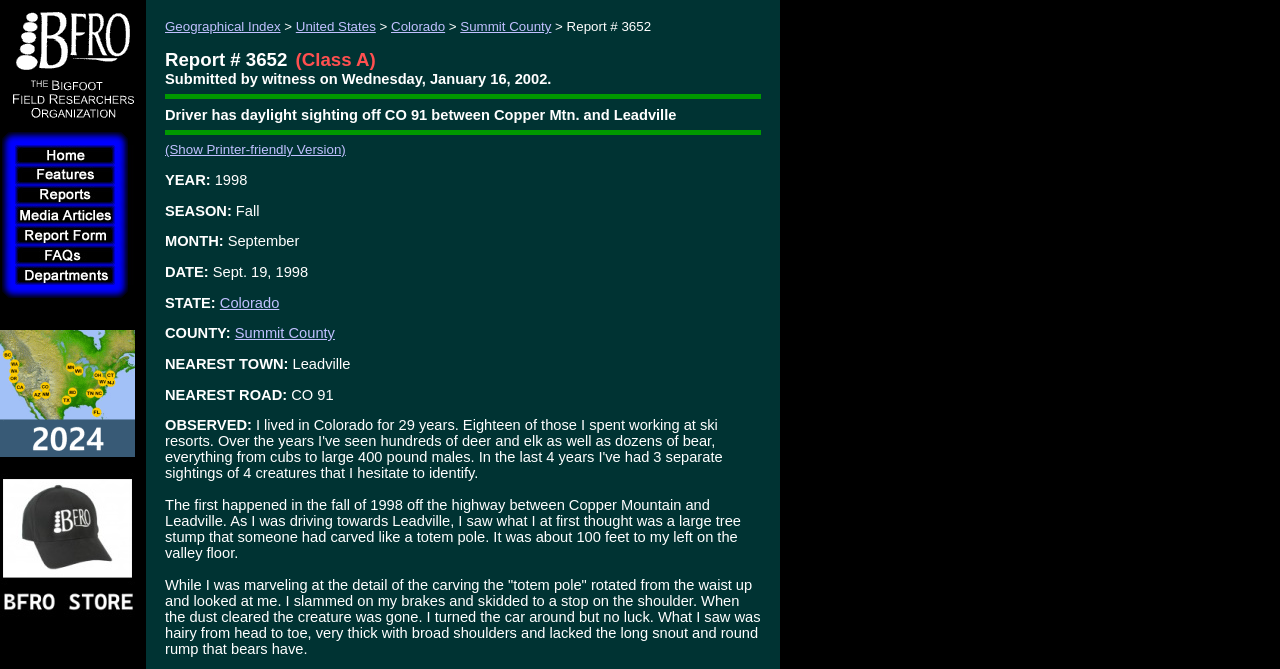Predict the bounding box coordinates of the area that should be clicked to accomplish the following instruction: "Go to the BFRO STORE". The bounding box coordinates should consist of four float numbers between 0 and 1, i.e., [left, top, right, bottom].

[0.0, 0.903, 0.105, 0.927]